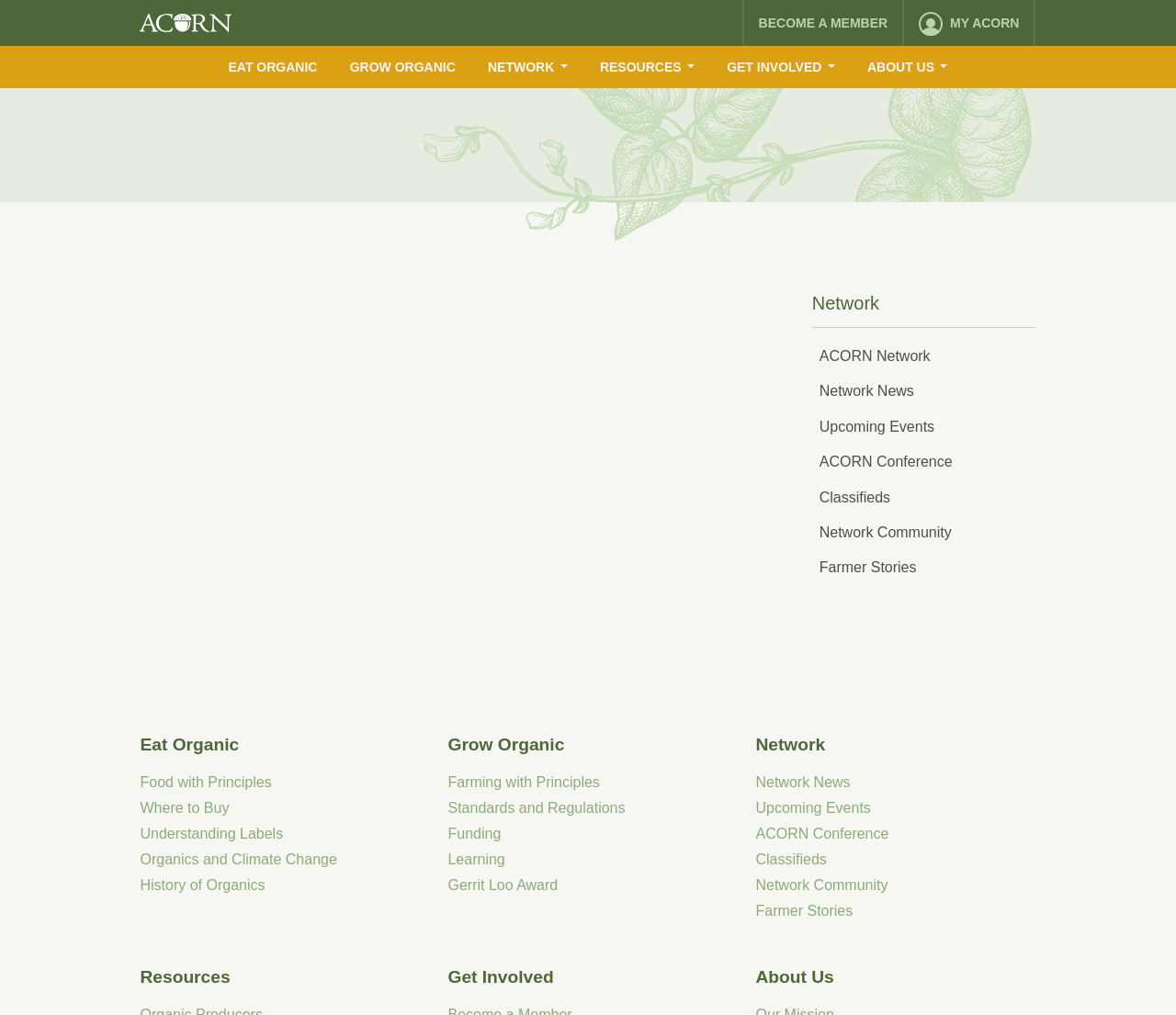Please find the bounding box coordinates of the element that needs to be clicked to perform the following instruction: "Become a member". The bounding box coordinates should be four float numbers between 0 and 1, represented as [left, top, right, bottom].

[0.645, 0.015, 0.755, 0.03]